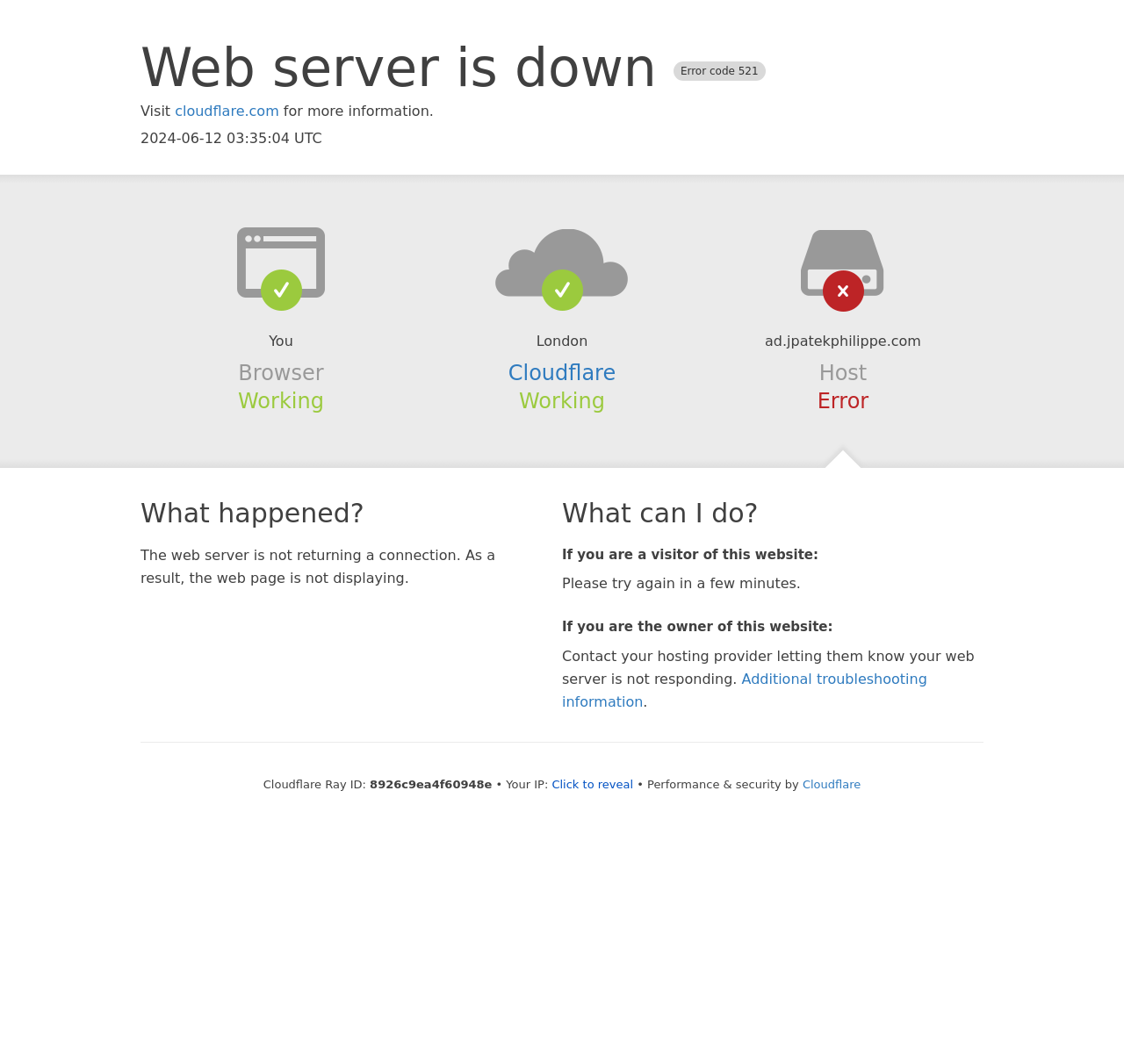Using a single word or phrase, answer the following question: 
What should the owner of the website do?

Contact hosting provider